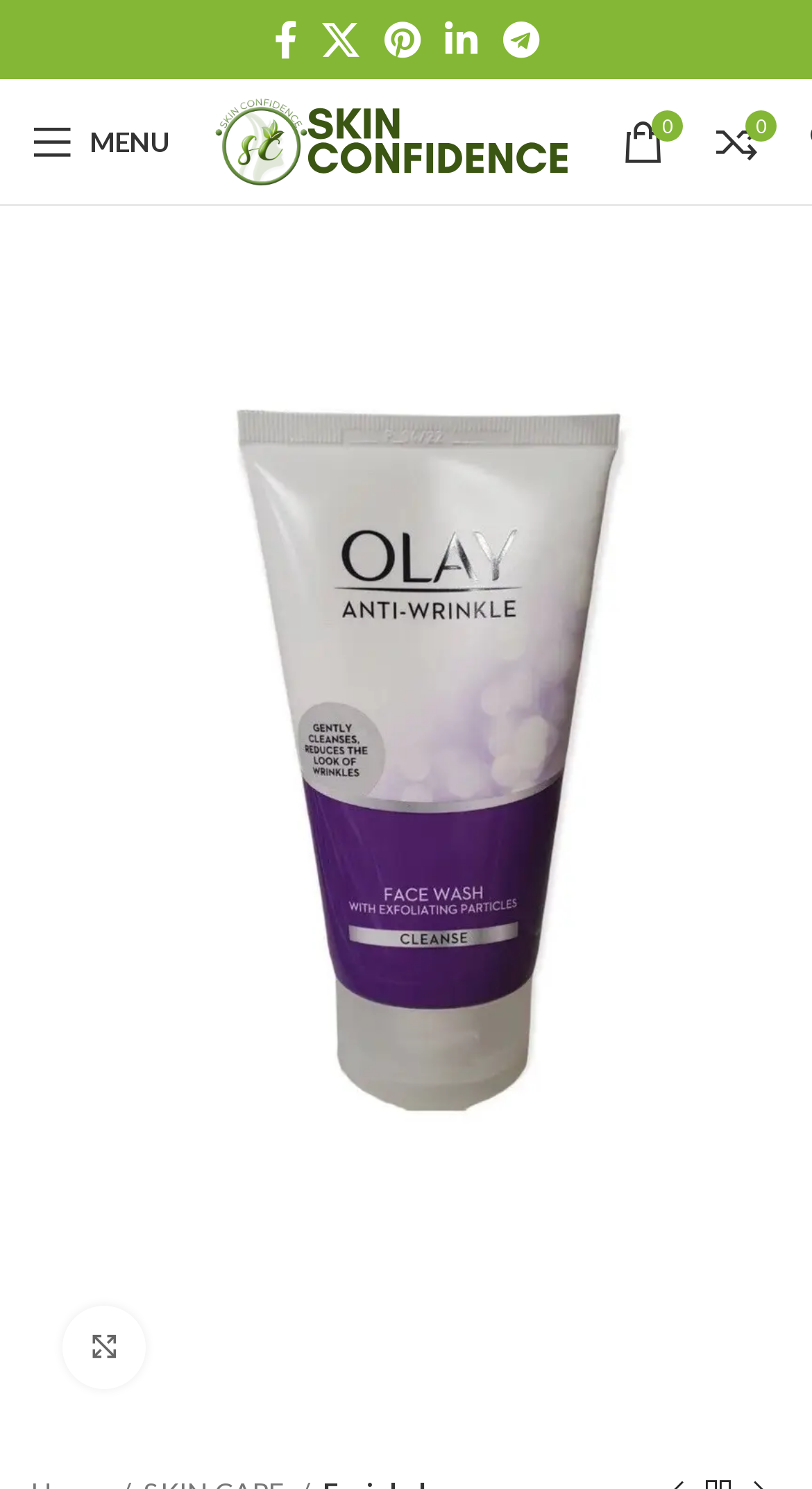Locate the bounding box of the UI element described by: "aria-label="Facebook social link"" in the given webpage screenshot.

[0.322, 0.006, 0.381, 0.048]